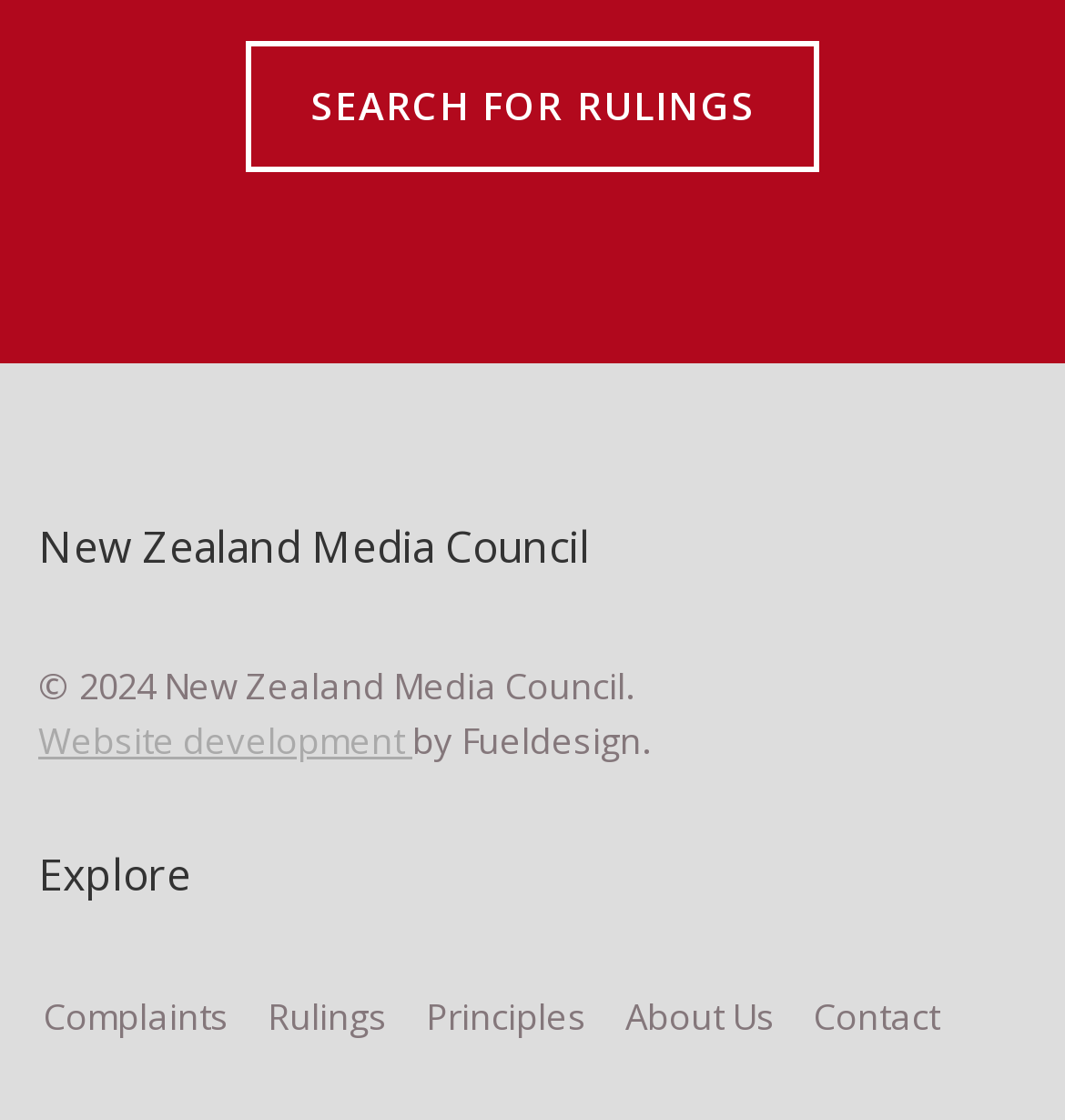Who developed the website?
Please analyze the image and answer the question with as much detail as possible.

The website development information can be found in the link element 'Website development' with bounding box coordinates [0.036, 0.639, 0.387, 0.682], which is followed by the StaticText element 'by Fueldesign.' with bounding box coordinates [0.387, 0.639, 0.61, 0.682]. Therefore, the website was developed by Fueldesign.